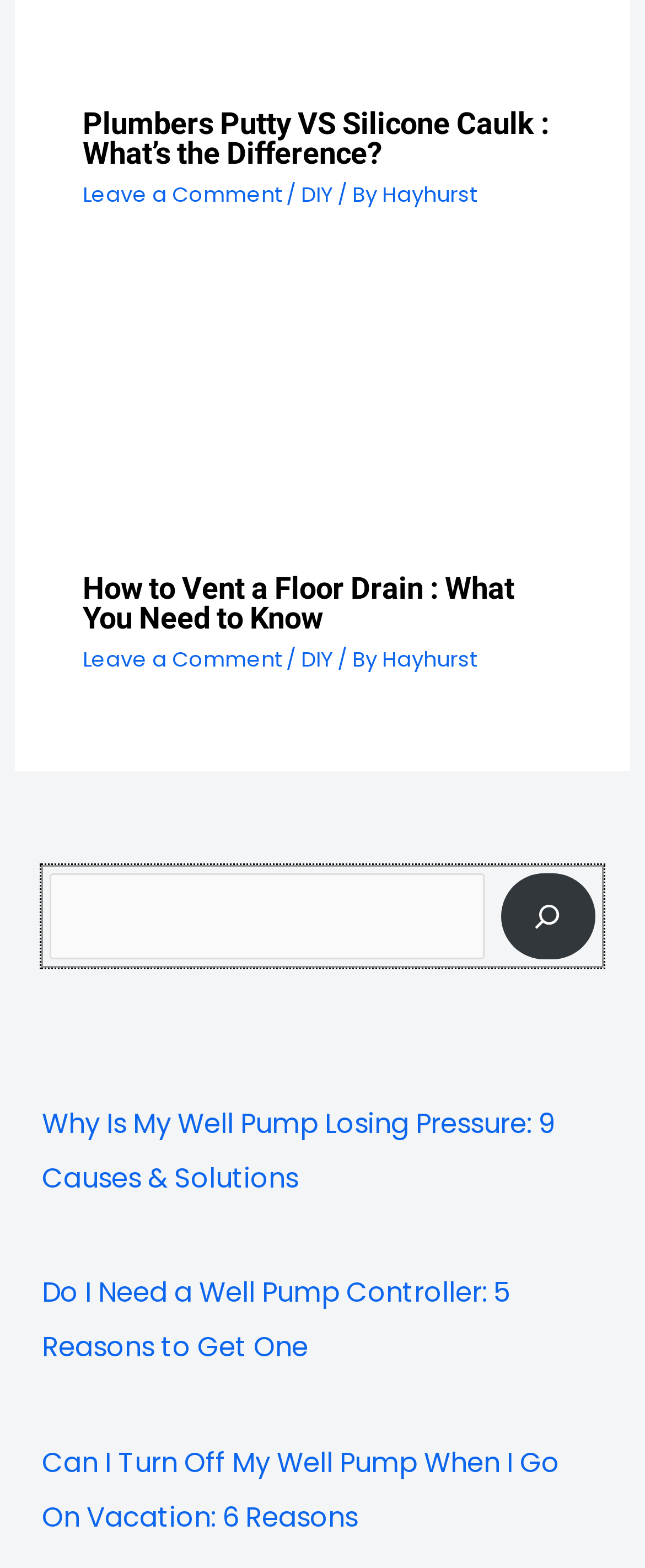Identify the bounding box coordinates for the UI element described as: "Hayhurst". The coordinates should be provided as four floats between 0 and 1: [left, top, right, bottom].

[0.592, 0.115, 0.738, 0.133]